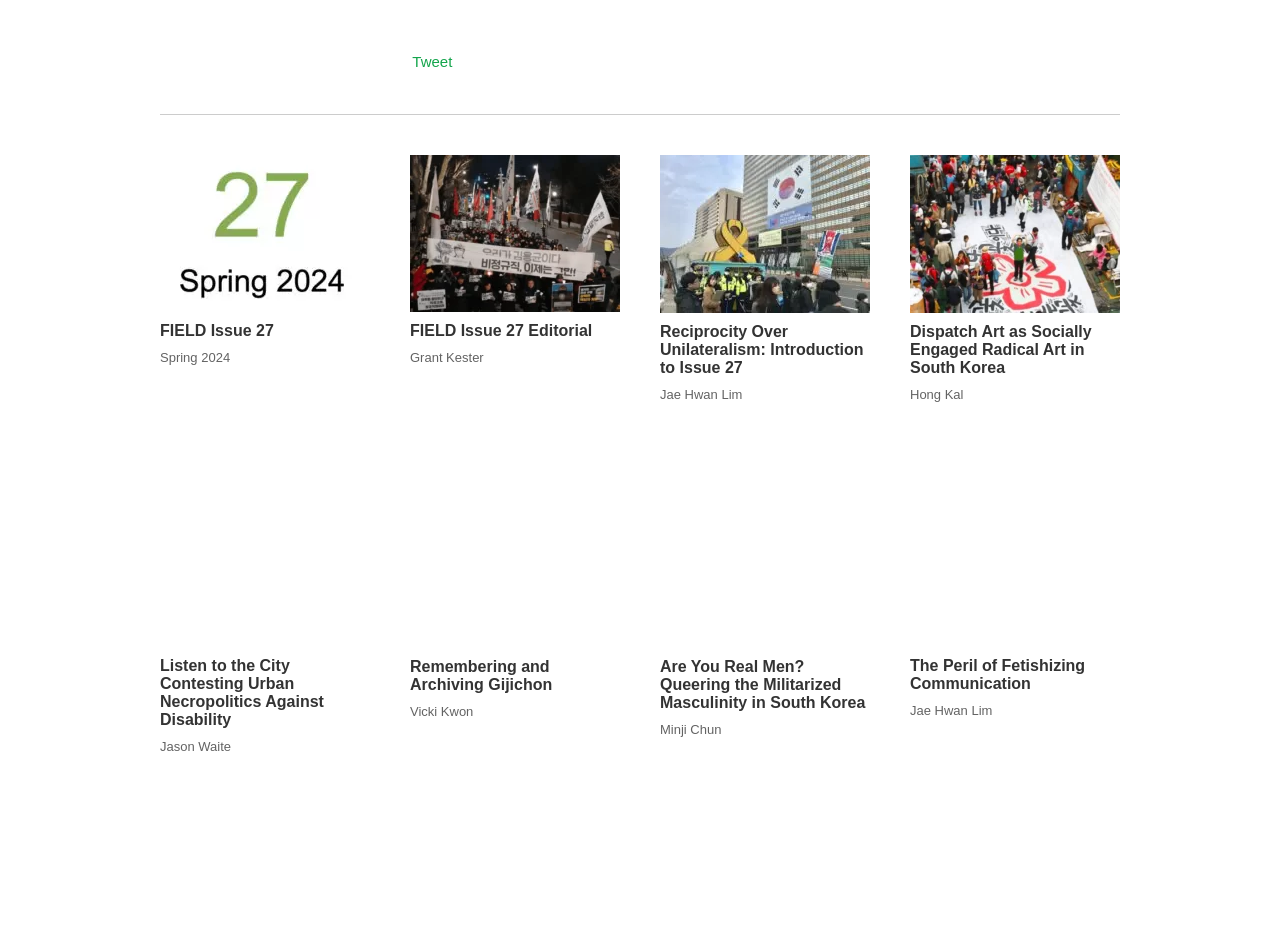Determine the bounding box coordinates for the UI element with the following description: "The Peril of Fetishizing Communication". The coordinates should be four float numbers between 0 and 1, represented as [left, top, right, bottom].

[0.711, 0.692, 0.848, 0.729]